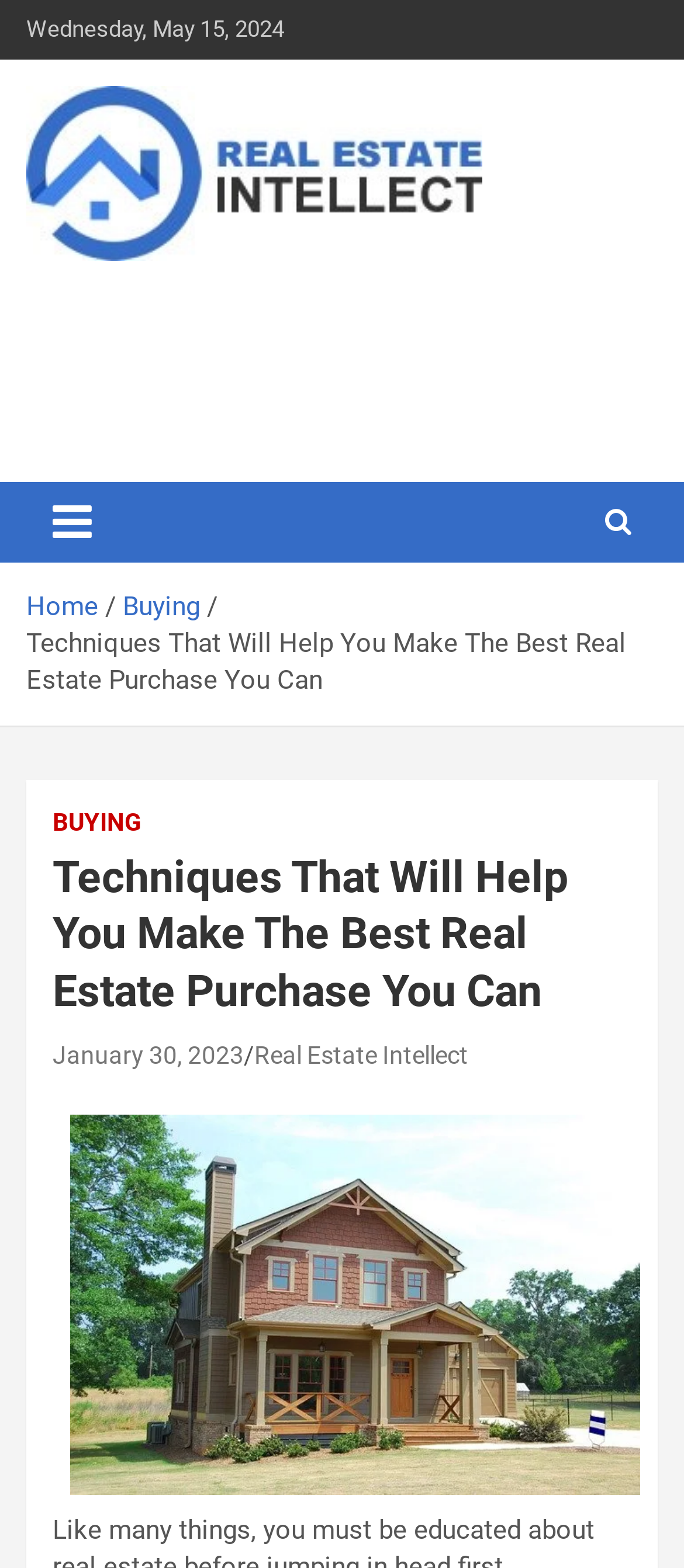Identify the bounding box coordinates for the UI element described as follows: "parent_node: Real Estate Intellect". Ensure the coordinates are four float numbers between 0 and 1, formatted as [left, top, right, bottom].

[0.038, 0.057, 0.705, 0.084]